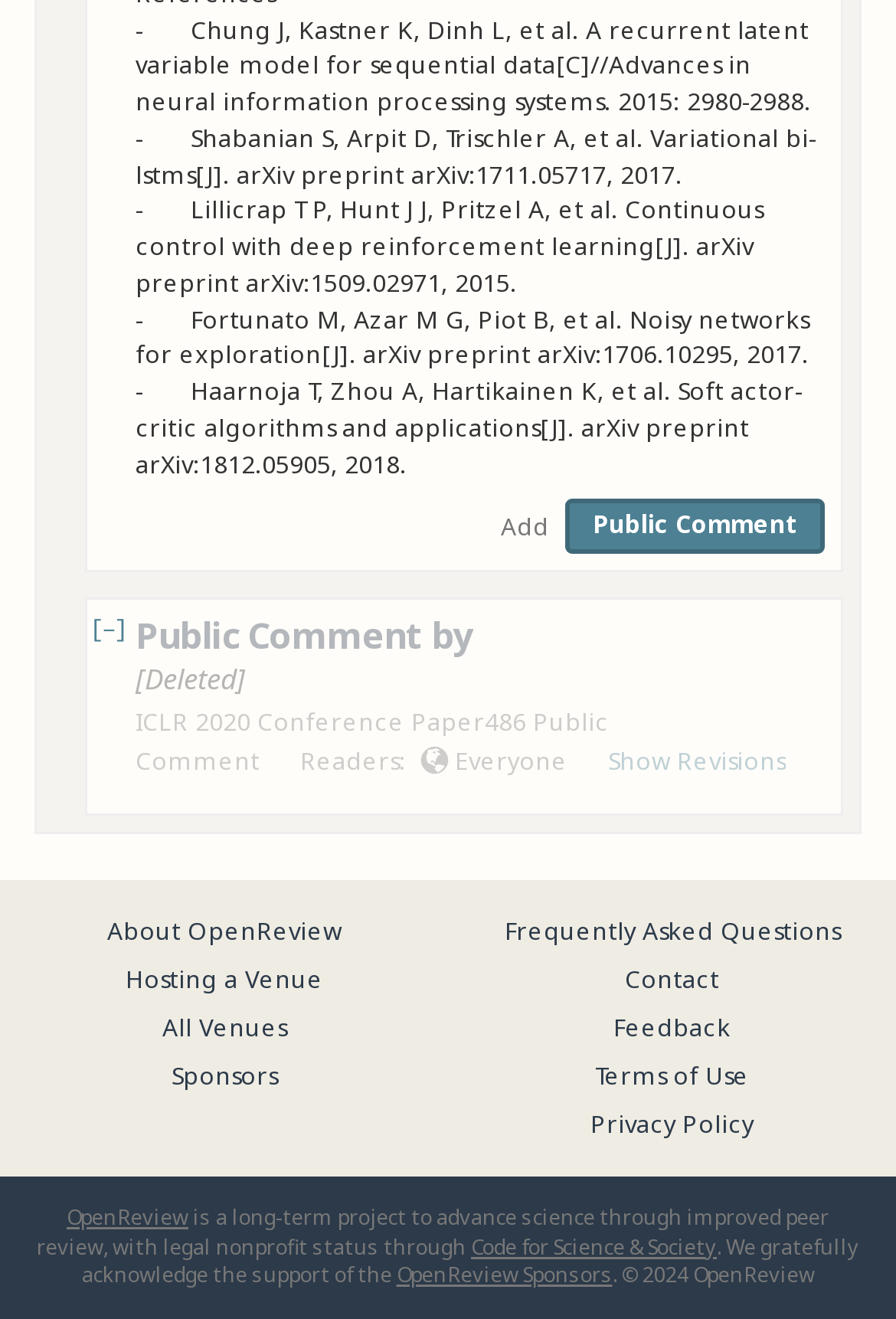Please locate the bounding box coordinates for the element that should be clicked to achieve the following instruction: "Contact us". Ensure the coordinates are given as four float numbers between 0 and 1, i.e., [left, top, right, bottom].

[0.697, 0.73, 0.803, 0.754]